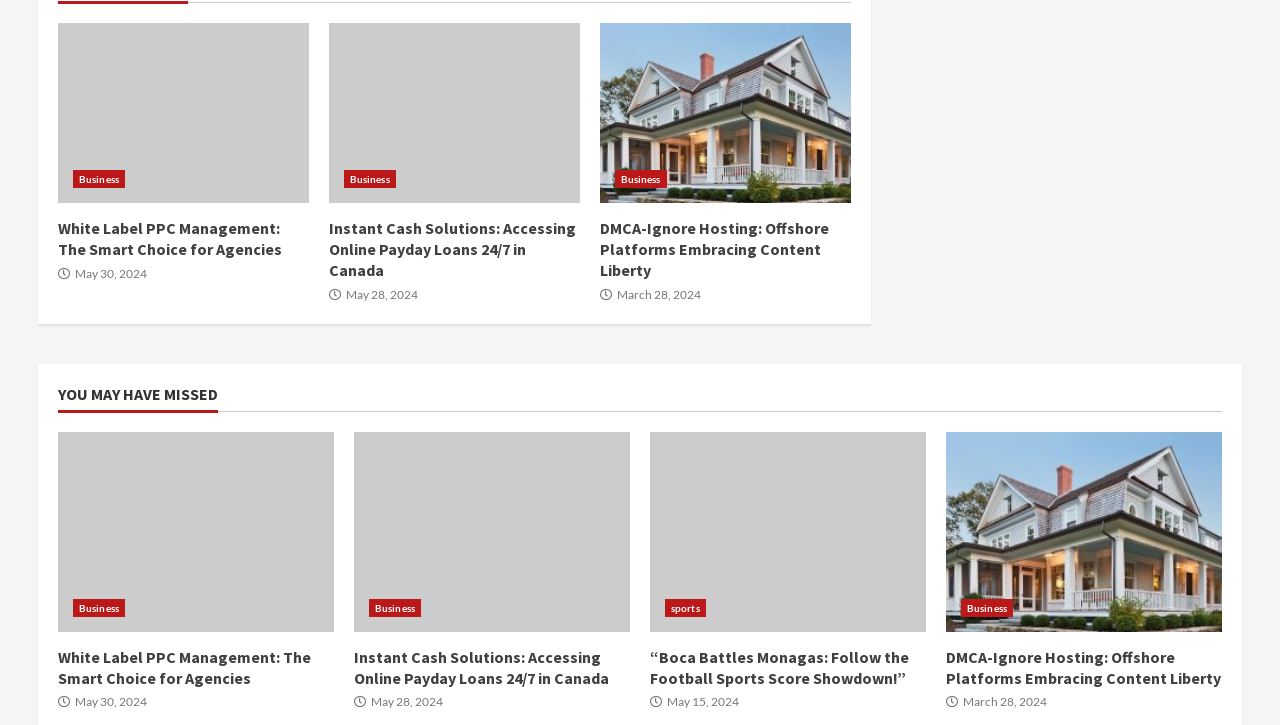Identify the bounding box coordinates of the section to be clicked to complete the task described by the following instruction: "View the article about Instant Cash Solutions". The coordinates should be four float numbers between 0 and 1, formatted as [left, top, right, bottom].

[0.257, 0.301, 0.453, 0.387]